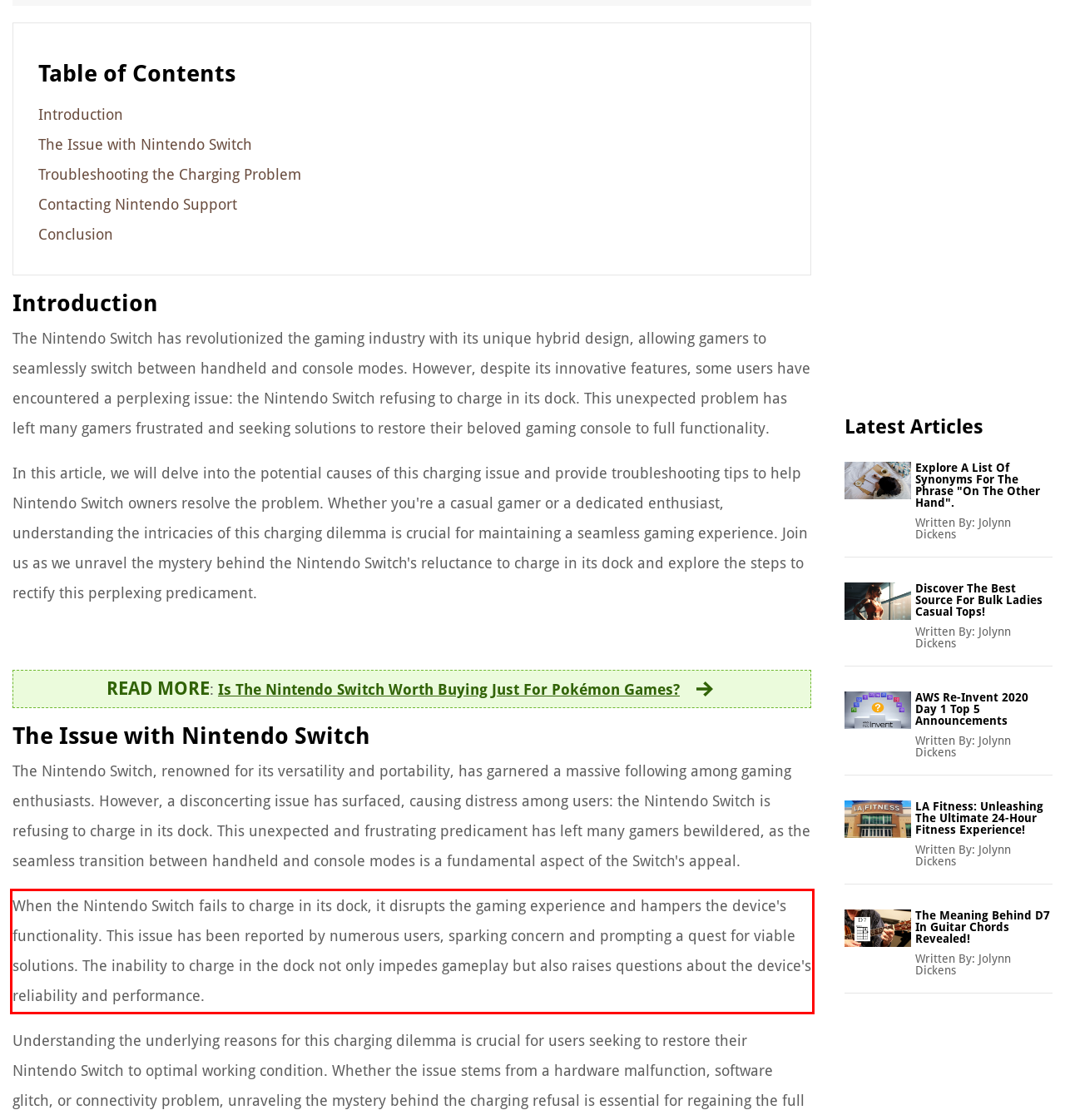You are provided with a screenshot of a webpage that includes a red bounding box. Extract and generate the text content found within the red bounding box.

When the Nintendo Switch fails to charge in its dock, it disrupts the gaming experience and hampers the device's functionality. This issue has been reported by numerous users, sparking concern and prompting a quest for viable solutions. The inability to charge in the dock not only impedes gameplay but also raises questions about the device's reliability and performance.